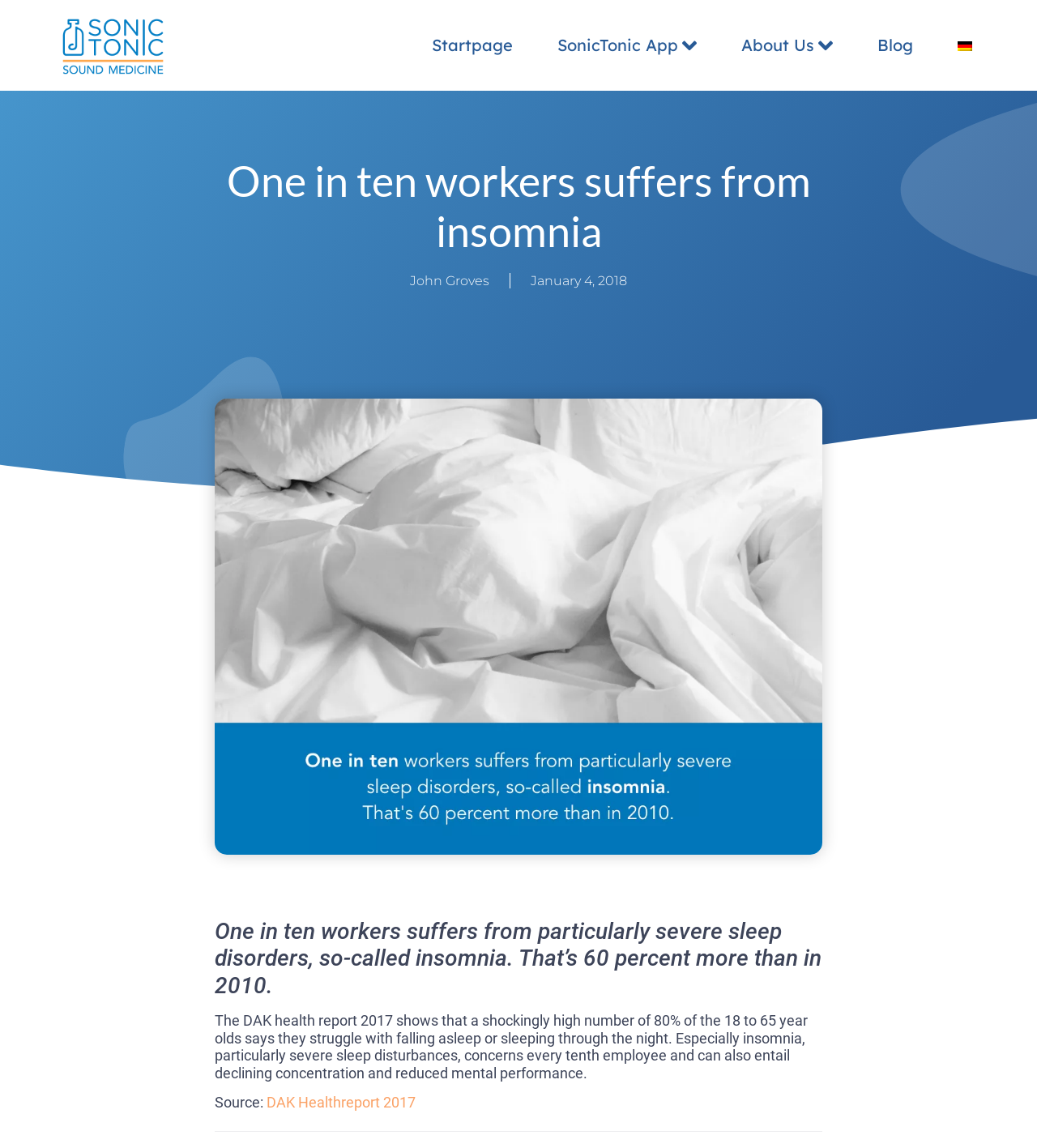What is the source of the health report?
Using the image as a reference, answer the question with a short word or phrase.

DAK Healthreport 2017